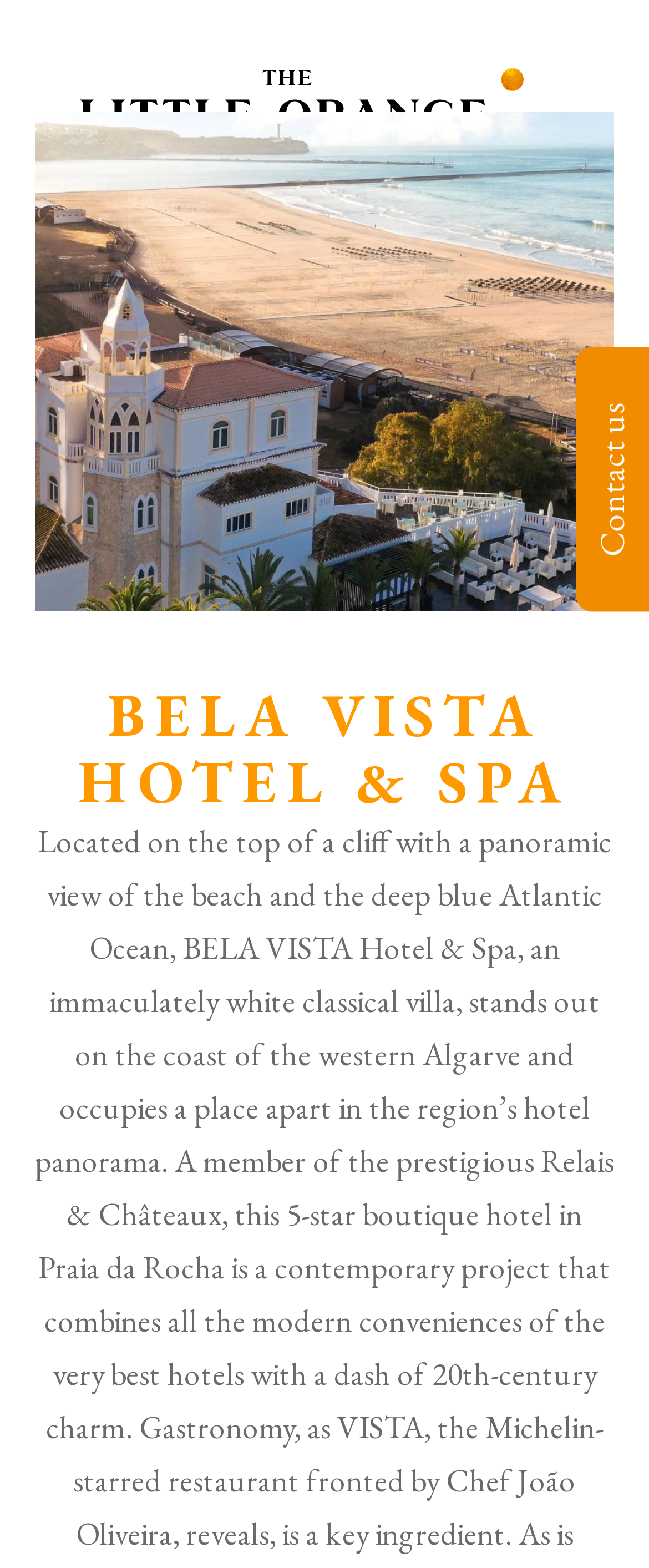Provide an in-depth description of the elements and layout of the webpage.

The webpage is about Bela Vista Hotel & Spa, a luxurious hotel located on a cliff overlooking the beach and the Atlantic Ocean. At the top of the page, there is a logo image of "The Little Orange" on the left side, accompanied by a "Primary Menu" button on the right side. Below the logo, there is a navigation menu with links to various sections of the website, including "ABOUT", "PLACES", "EXPERIENCES", "VILLAS", "CORPORATE & EVENTS", and "CONTACT US". These links are aligned vertically on the left side of the page.

On the top-right corner, there are two language options, "English" and "Português", each represented by a flag icon. Next to the language options, there is a search bar with a textbox and a search button.

In the center of the page, there is a prominent heading "BELA VISTA HOTEL & SPA" in a large font size. Below the heading, there is another search bar with a textbox and a search button, which is similar to the one on the top-right corner.

On the bottom-right corner, there is a "Contact us" link. Overall, the webpage has a clean and organized layout, with a focus on showcasing the hotel's luxurious amenities and services.